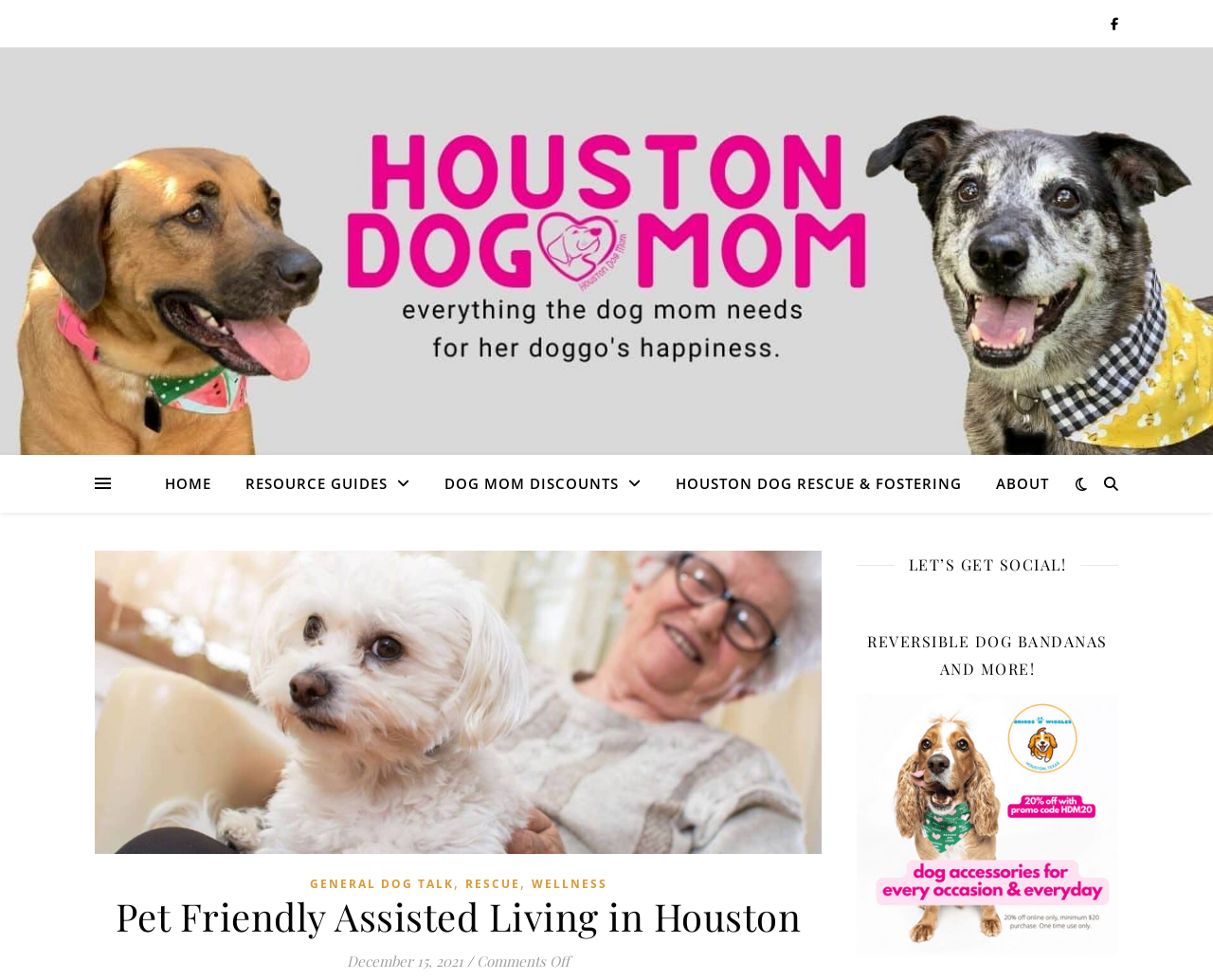What is the promo code mentioned in the webpage?
Using the image as a reference, answer with just one word or a short phrase.

briggsnwiggles